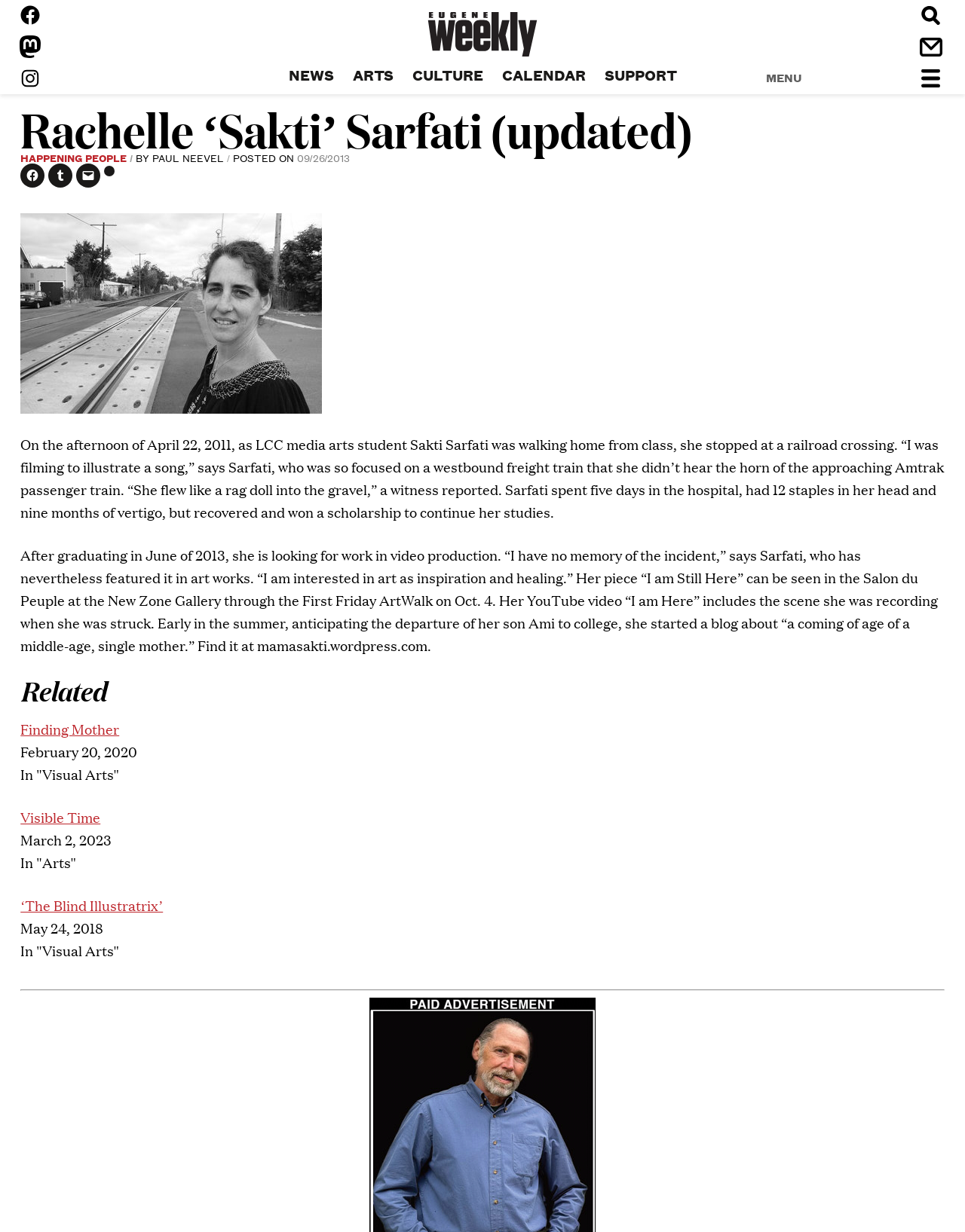Identify the bounding box coordinates of the region I need to click to complete this instruction: "Search for something".

[0.788, 0.0, 0.98, 0.025]